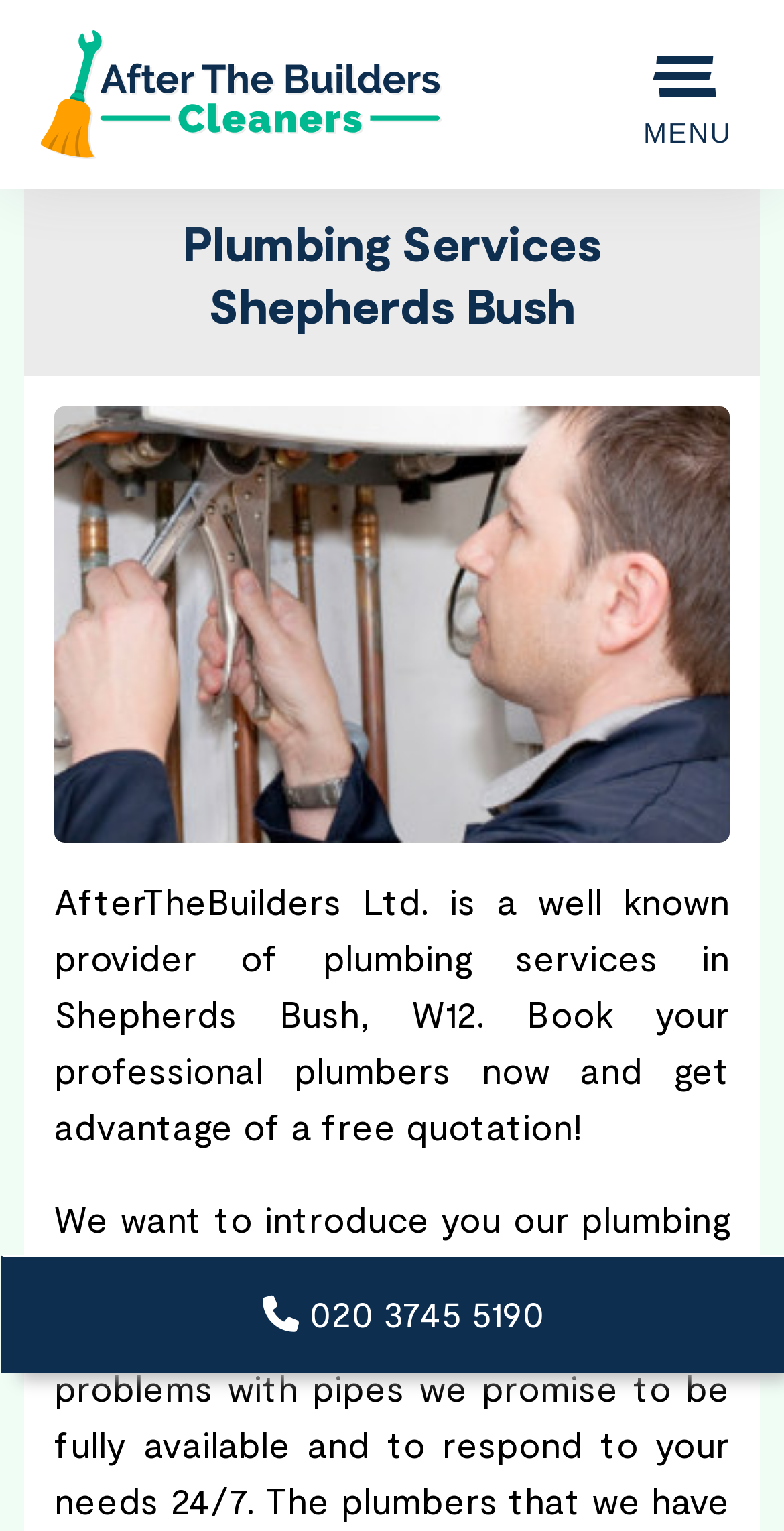What area do they provide plumbing services in?
Answer the question with detailed information derived from the image.

The area of service can be found in the static text below the image, which states that AfterTheBuilders Ltd. is a well-known provider of plumbing services in Shepherds Bush, W12.